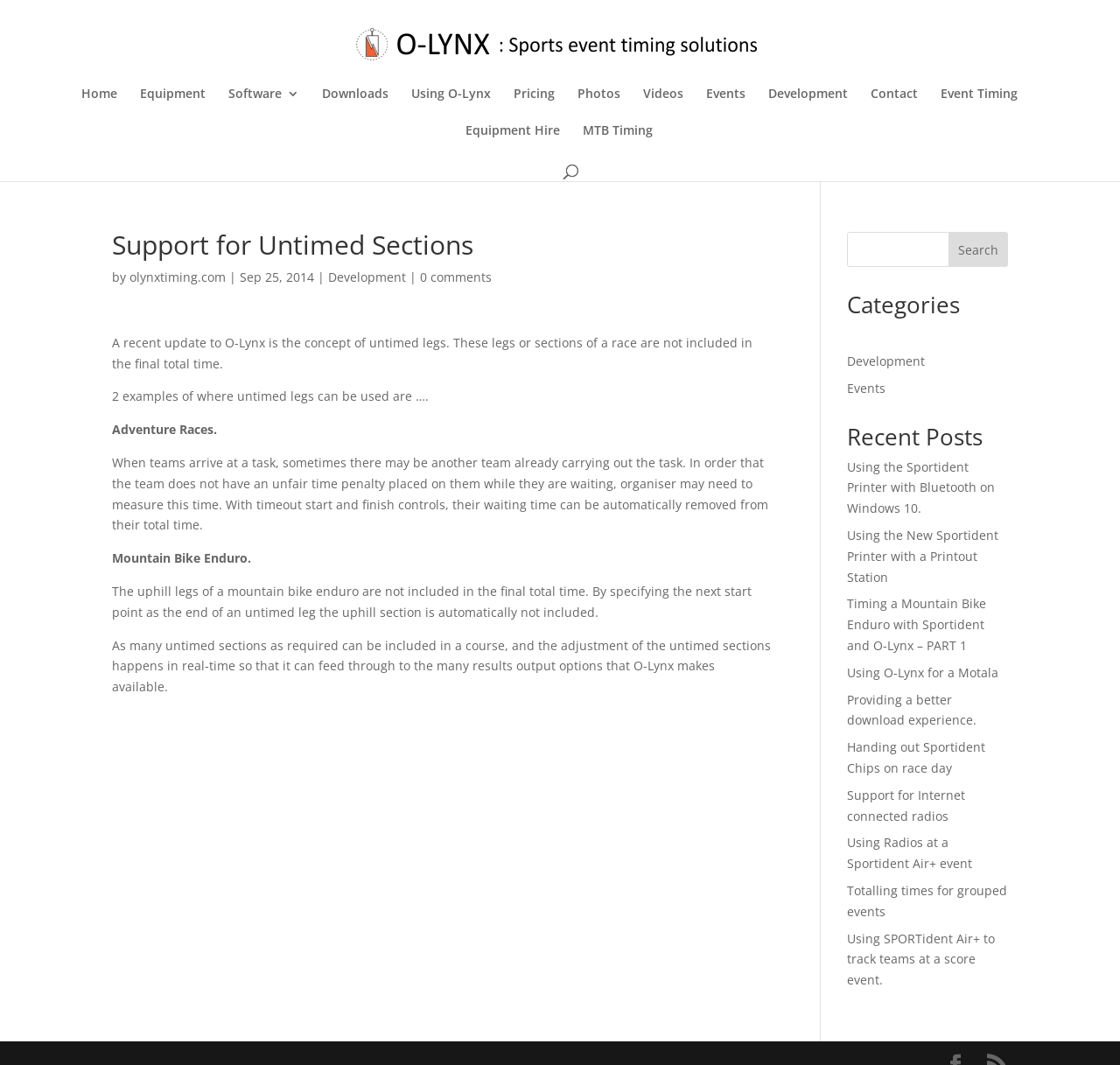What is the name of the website?
Based on the visual details in the image, please answer the question thoroughly.

The name of the website can be found in the top-left corner of the webpage, where it says 'O-Lynx' in a link format.